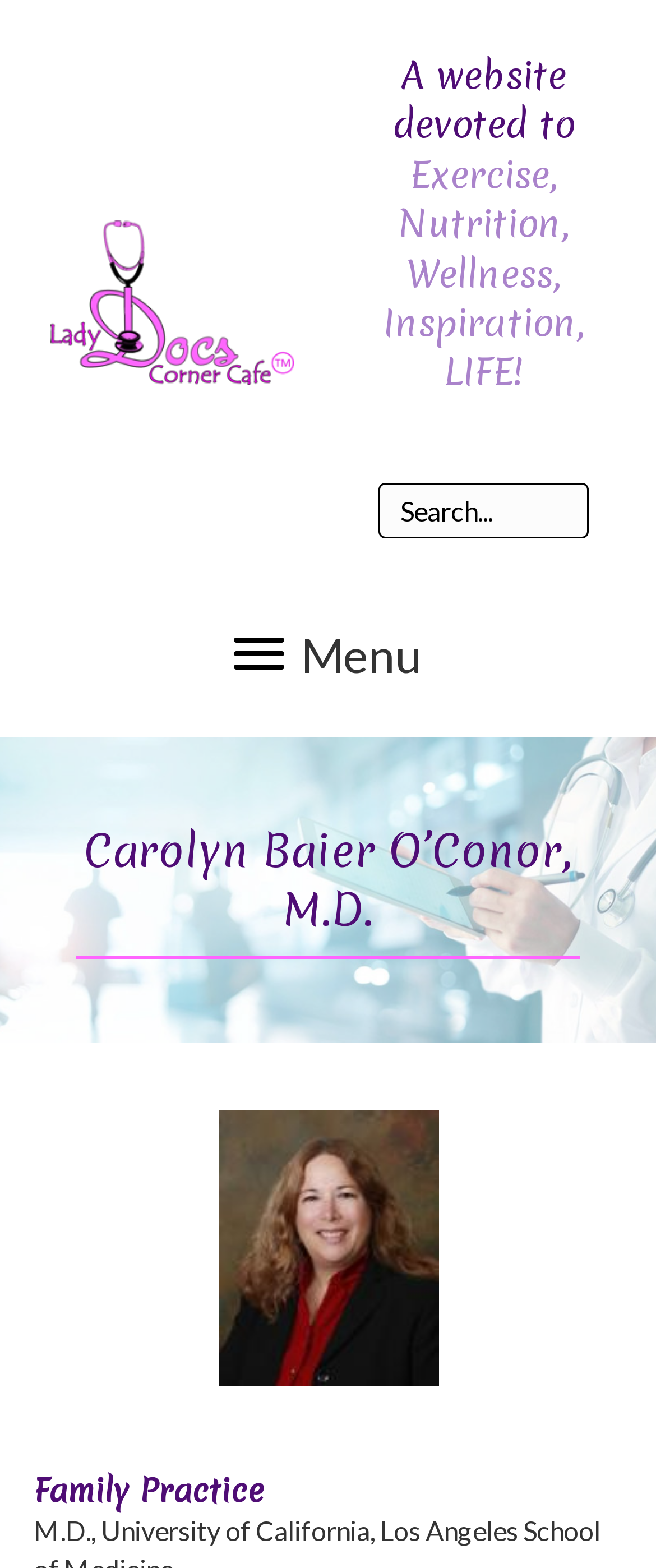Is there an image of Carolyn Baier O'Conor on this website?
Please look at the screenshot and answer in one word or a short phrase.

Yes